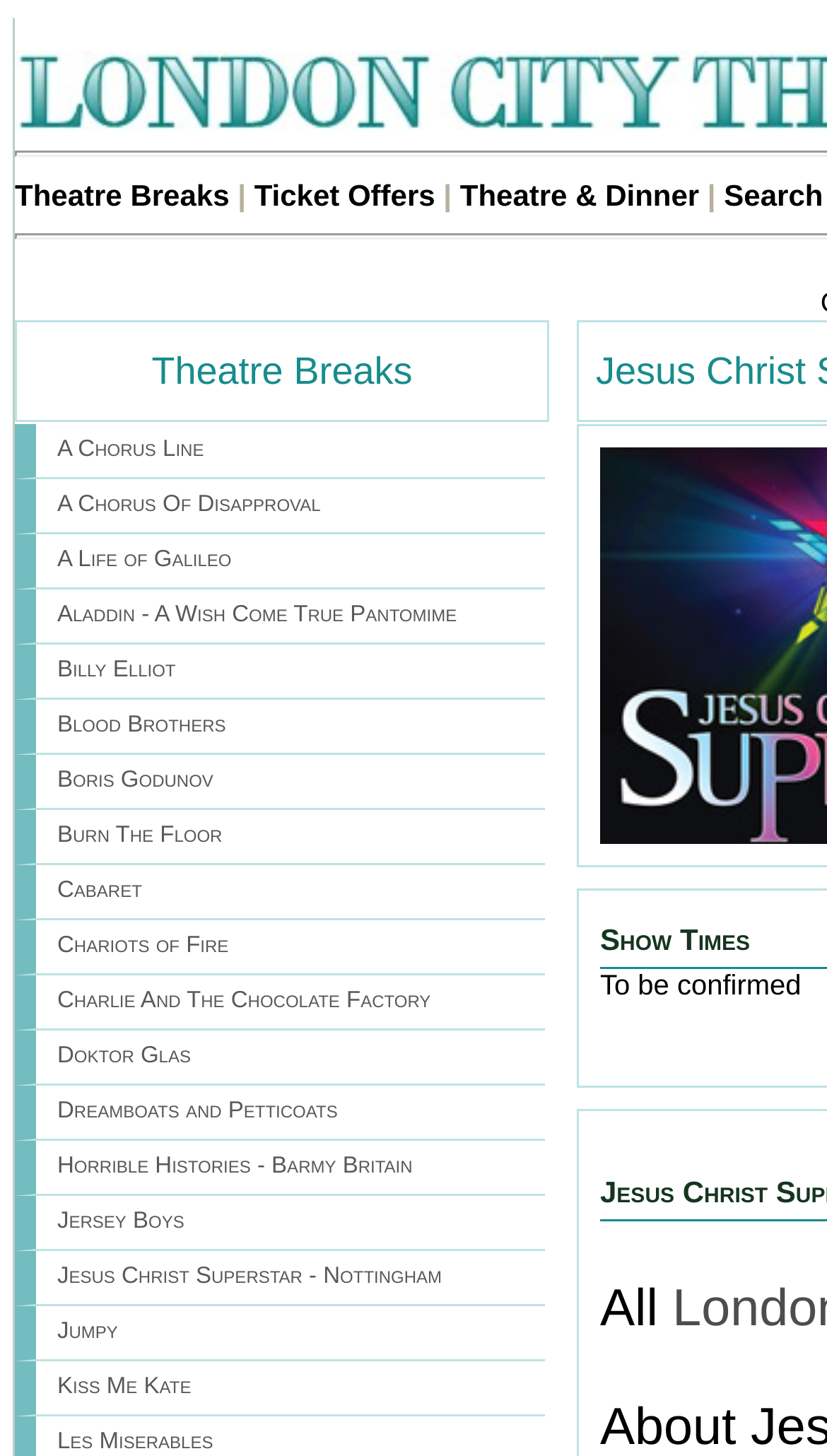Is 'A Life of Galileo' a theatre break related to Jesus Christ?
Give a one-word or short phrase answer based on the image.

No